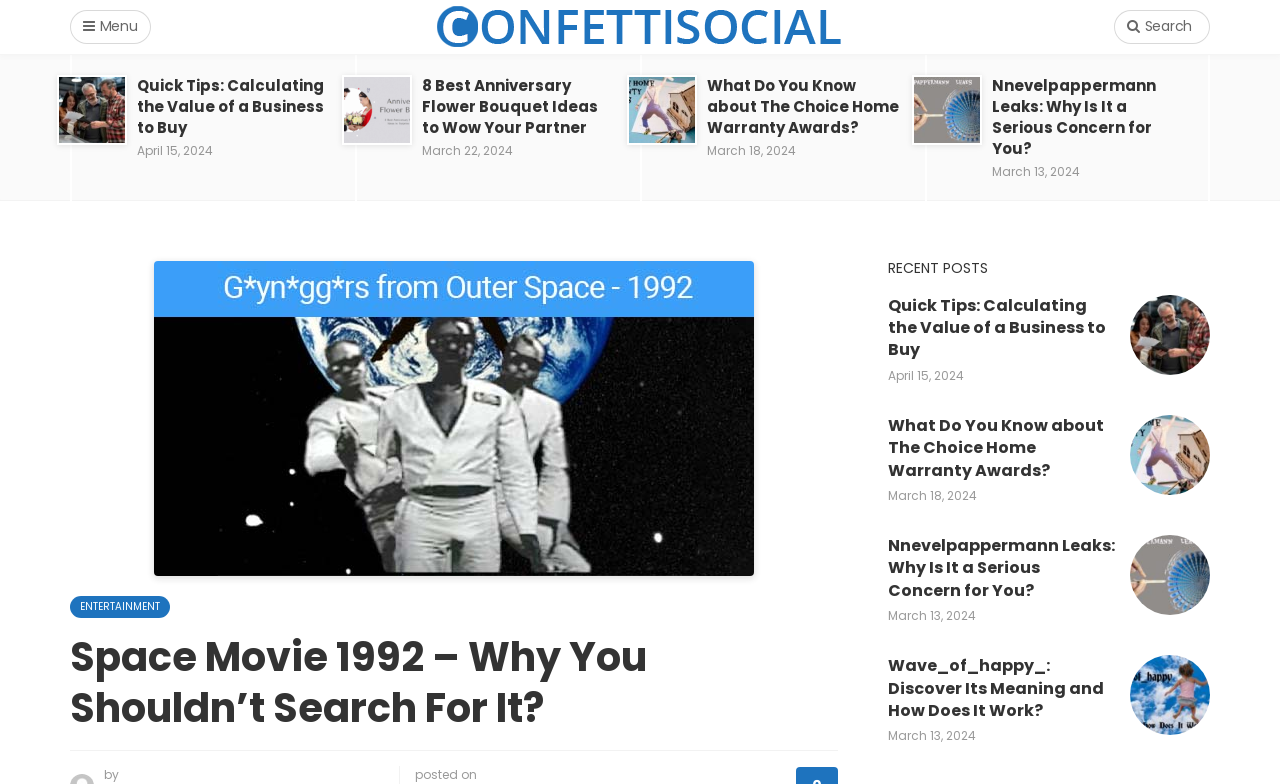How many images are on the webpage?
Answer the question based on the image using a single word or a brief phrase.

9